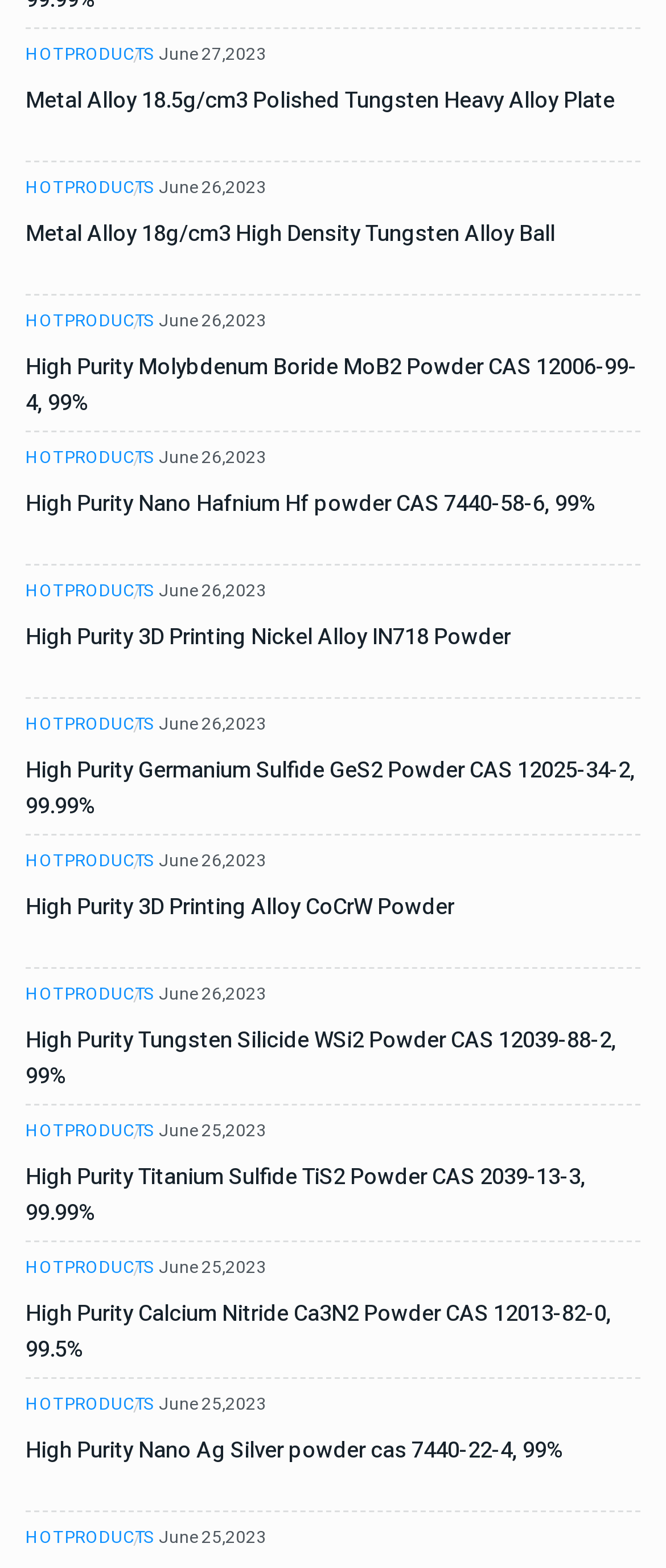Identify the bounding box coordinates of the element to click to follow this instruction: 'View Metal Alloy 18.5g/cm3 Polished Tungsten Heavy Alloy Plate'. Ensure the coordinates are four float values between 0 and 1, provided as [left, top, right, bottom].

[0.038, 0.052, 0.962, 0.082]